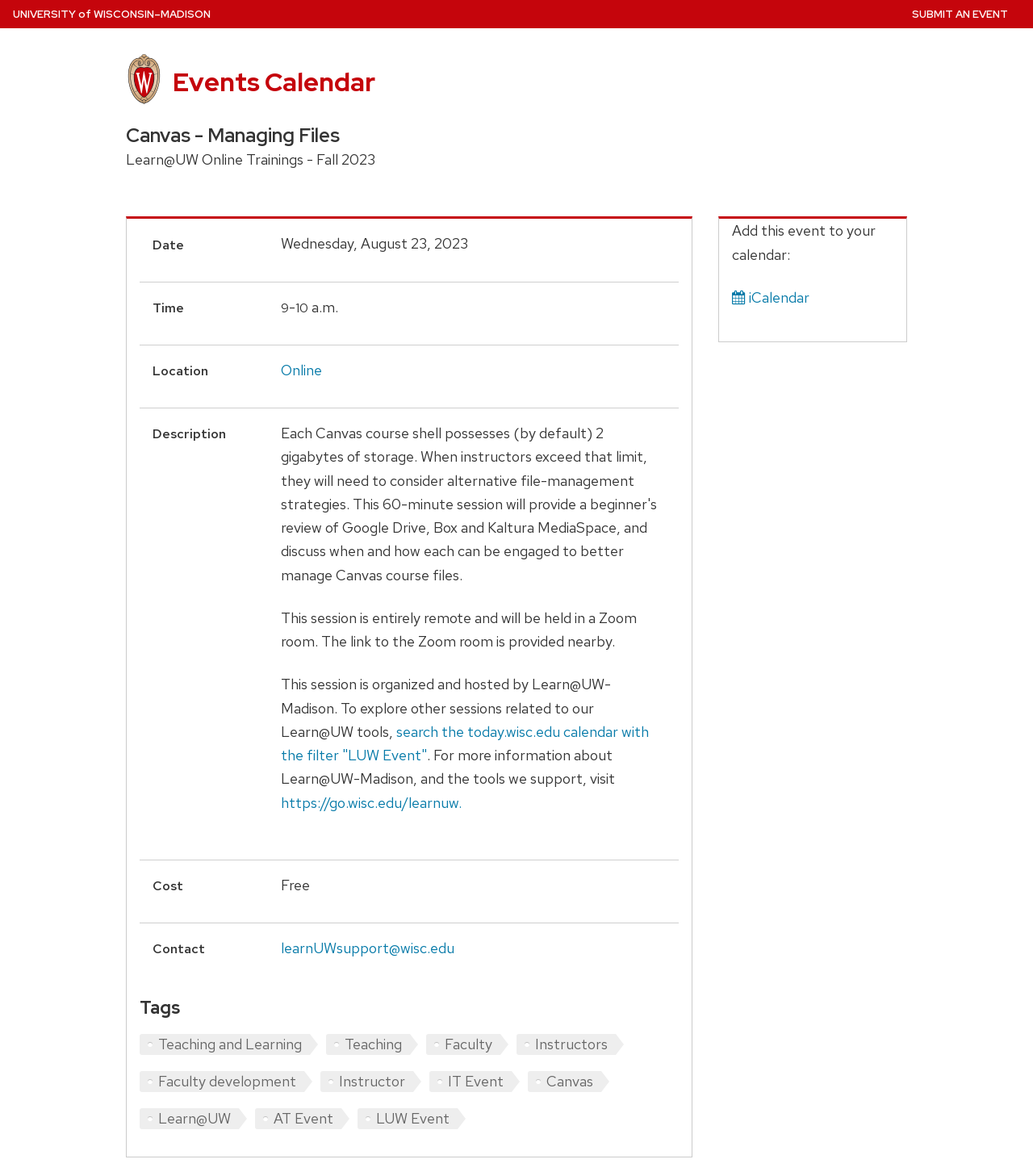Please find and report the primary heading text from the webpage.

Canvas - Managing Files